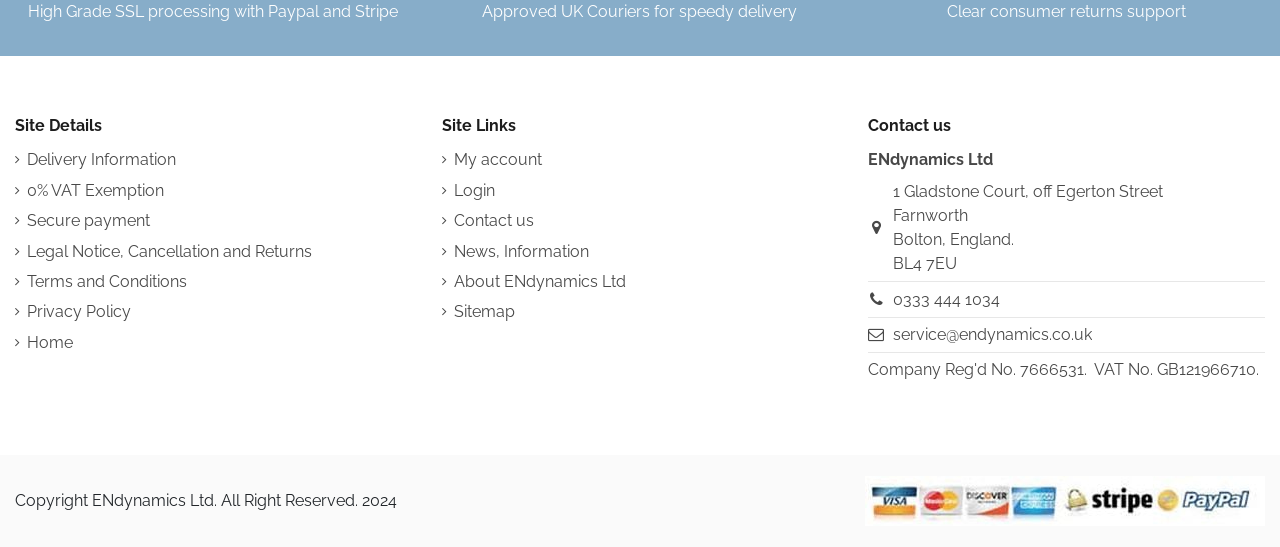Locate the bounding box coordinates of the area you need to click to fulfill this instruction: 'Contact us by phone'. The coordinates must be in the form of four float numbers ranging from 0 to 1: [left, top, right, bottom].

[0.698, 0.53, 0.781, 0.564]